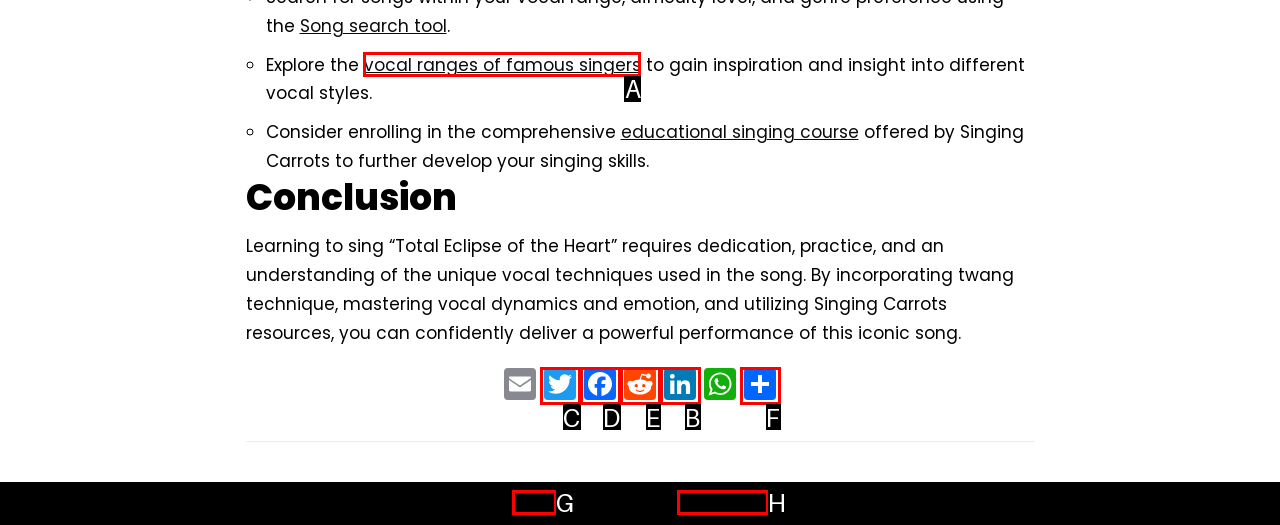Choose the letter of the option that needs to be clicked to perform the task: Share on LinkedIn. Answer with the letter.

B